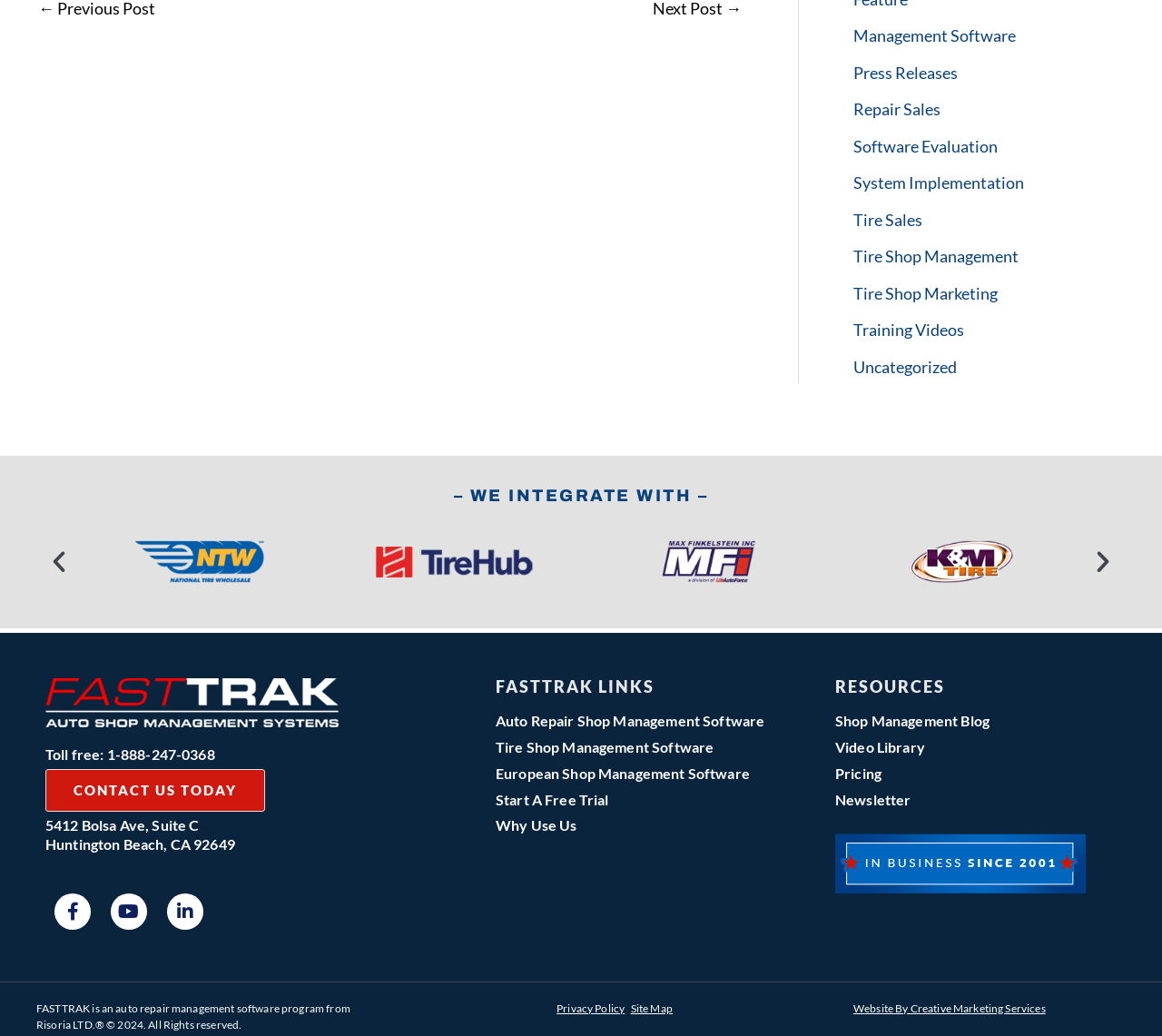Please determine the bounding box coordinates of the element to click in order to execute the following instruction: "View the next slide". The coordinates should be four float numbers between 0 and 1, specified as [left, top, right, bottom].

[0.938, 0.529, 0.961, 0.555]